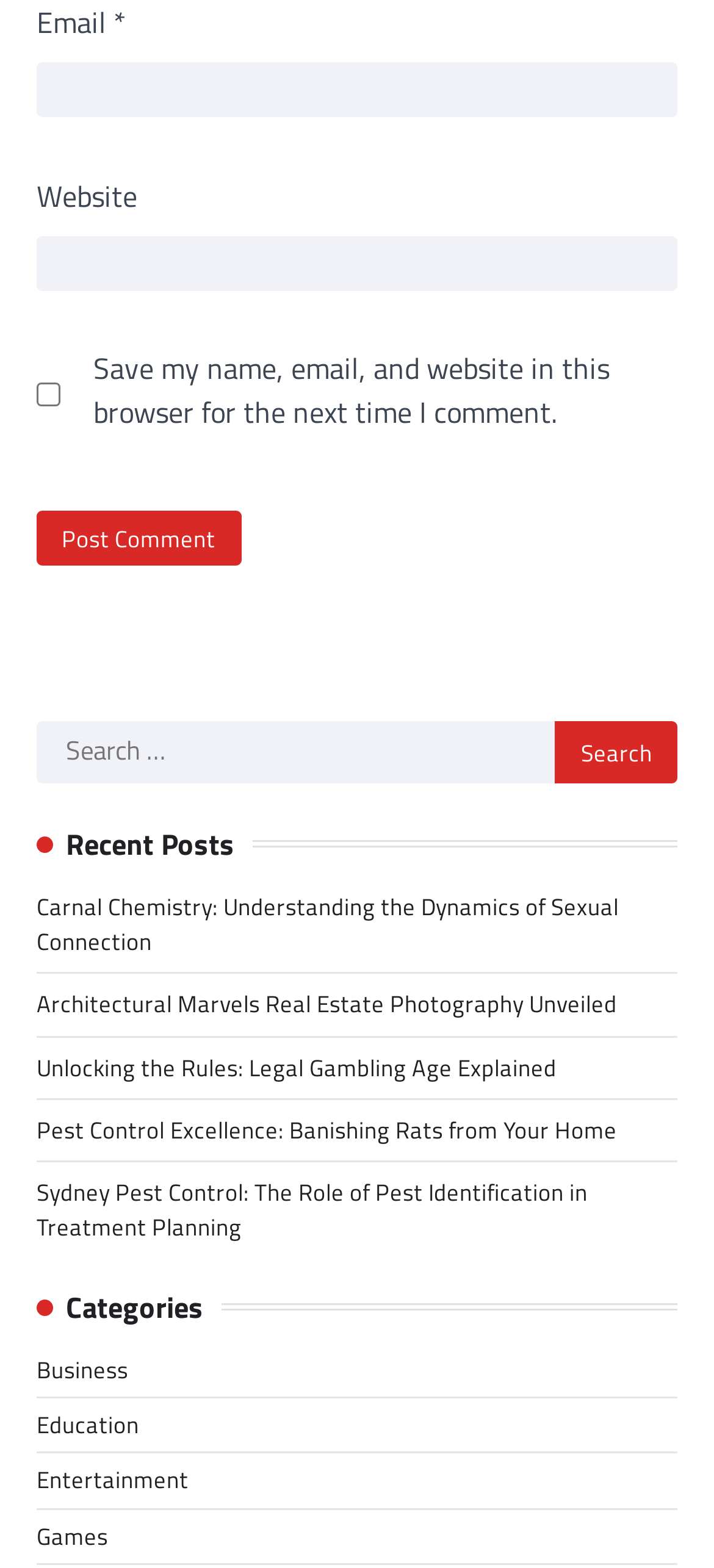Locate the bounding box coordinates of the area that needs to be clicked to fulfill the following instruction: "Search for something". The coordinates should be in the format of four float numbers between 0 and 1, namely [left, top, right, bottom].

[0.051, 0.46, 0.778, 0.499]